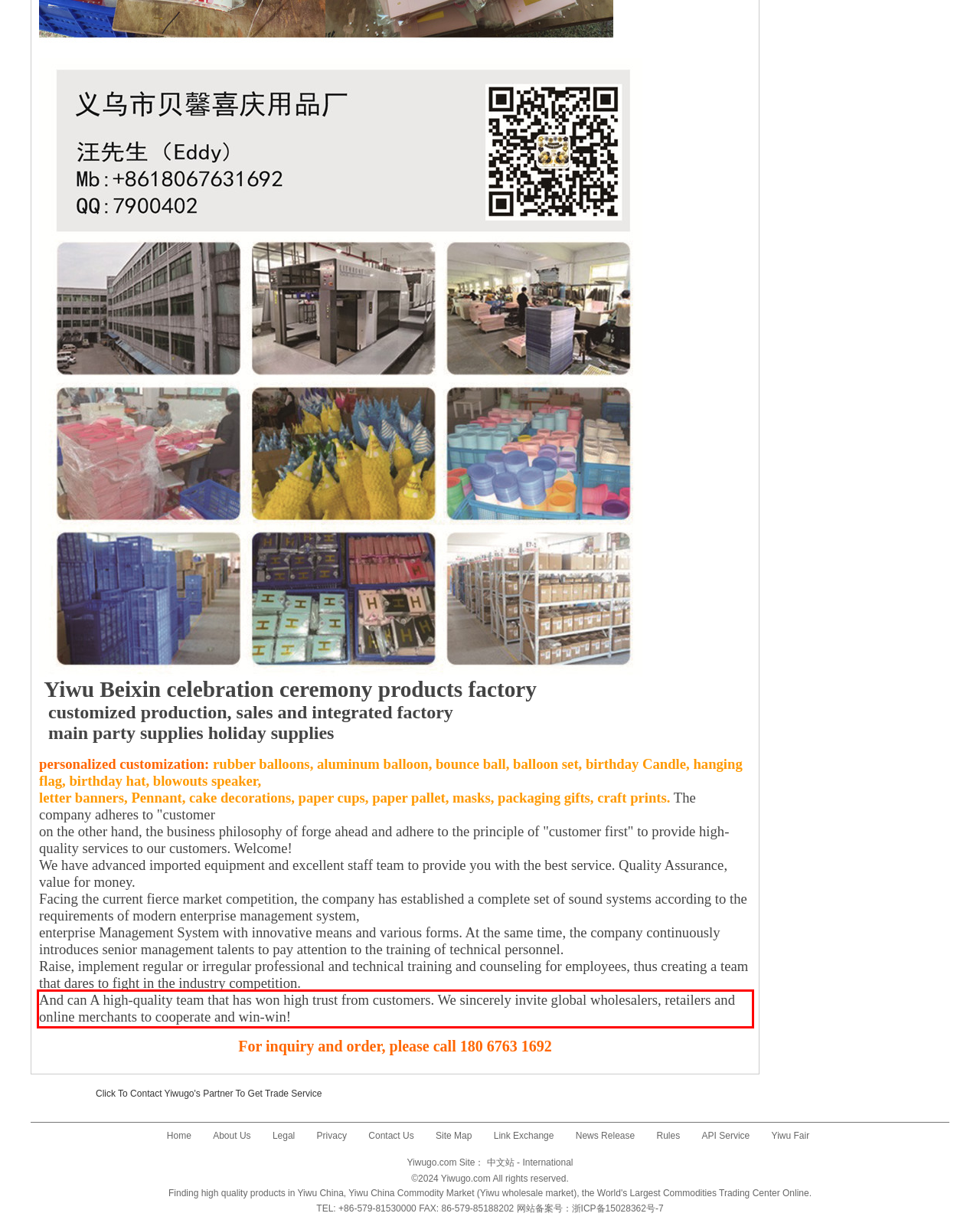Extract and provide the text found inside the red rectangle in the screenshot of the webpage.

And can A high-quality team that has won high trust from customers. We sincerely invite global wholesalers, retailers and online merchants to cooperate and win-win!